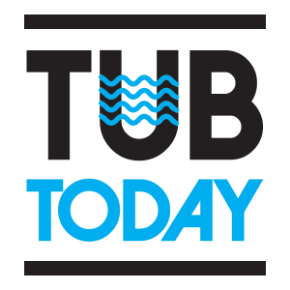Respond to the question below with a single word or phrase:
What type of bathtubs does the company provide?

Walk-in bathtubs